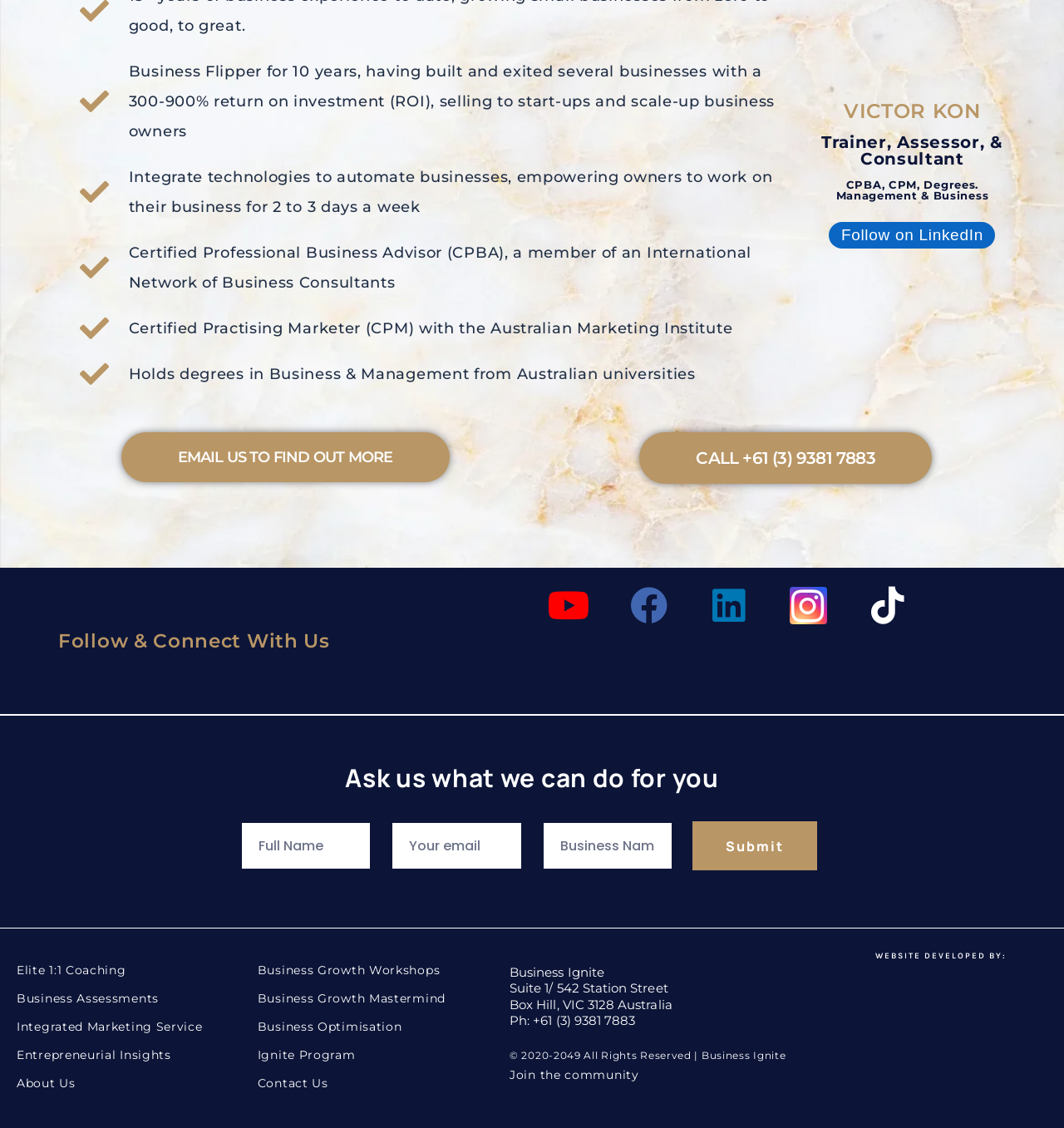What is the purpose of the 'Submit' button?
Look at the image and answer the question with a single word or phrase.

To send inquiry